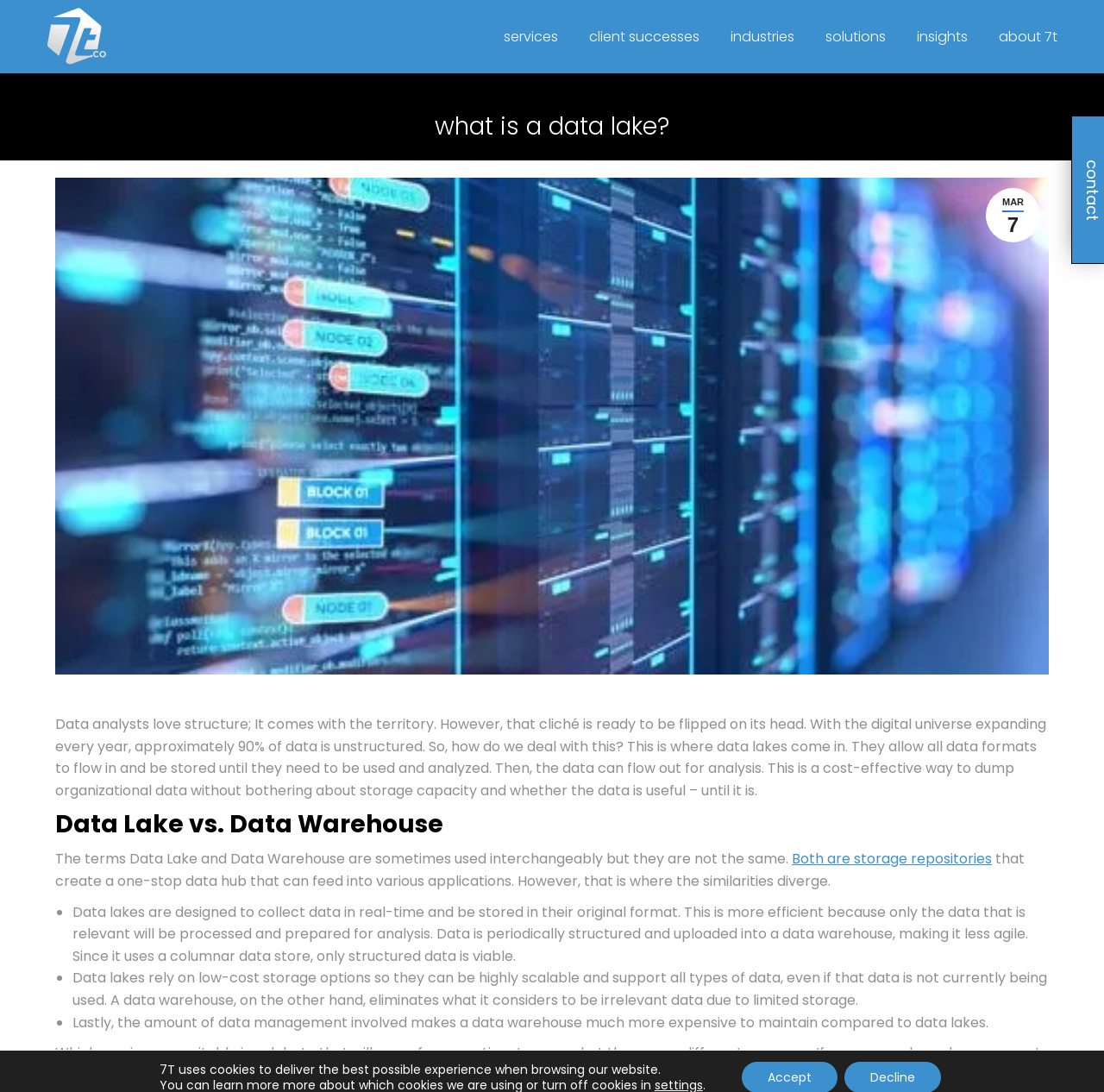Identify the bounding box coordinates for the UI element described as follows: "Both are storage repositories". Ensure the coordinates are four float numbers between 0 and 1, formatted as [left, top, right, bottom].

[0.717, 0.778, 0.898, 0.796]